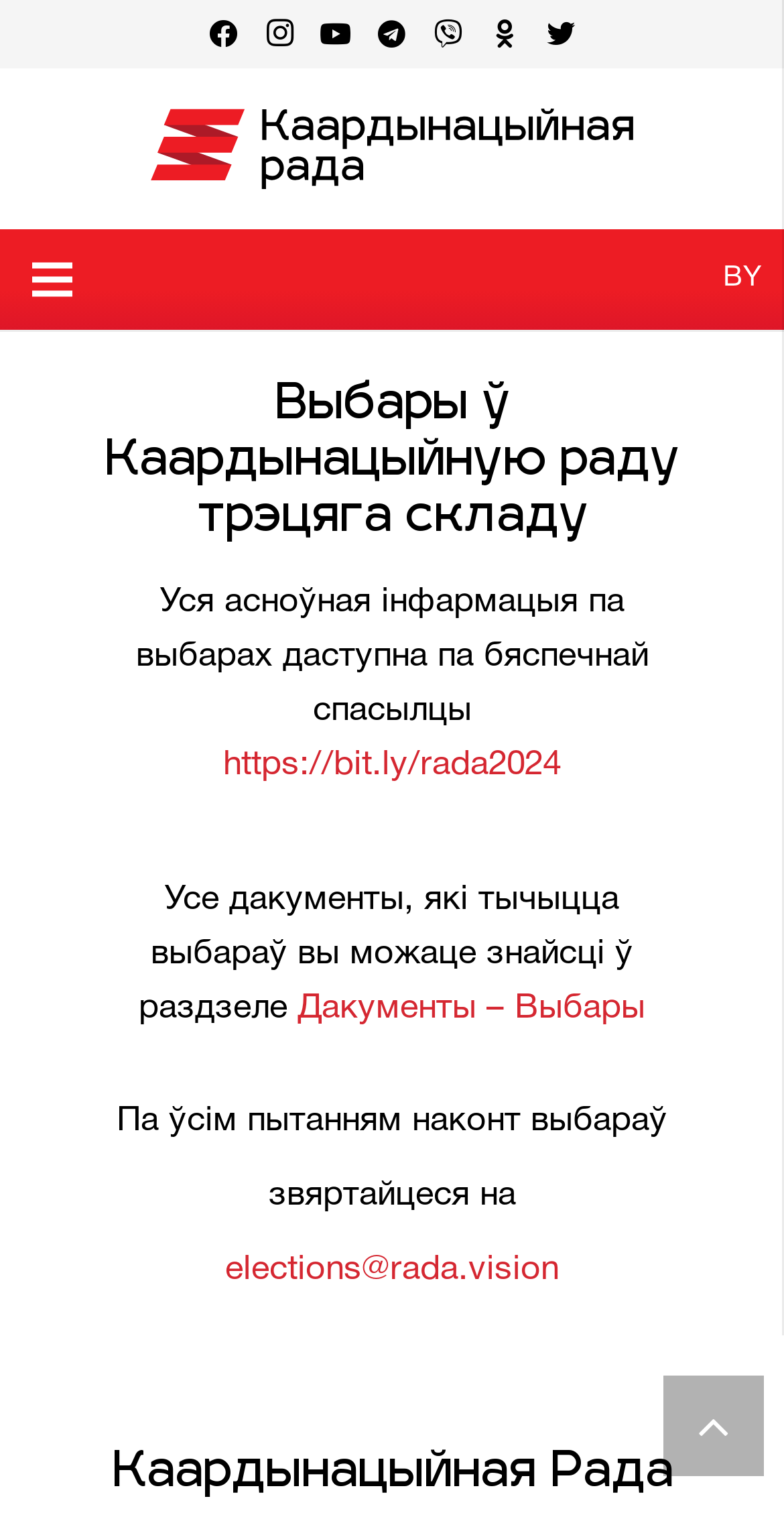Please identify the bounding box coordinates of the element I should click to complete this instruction: 'Visit YouTube channel'. The coordinates should be given as four float numbers between 0 and 1, like this: [left, top, right, bottom].

[0.392, 0.004, 0.464, 0.041]